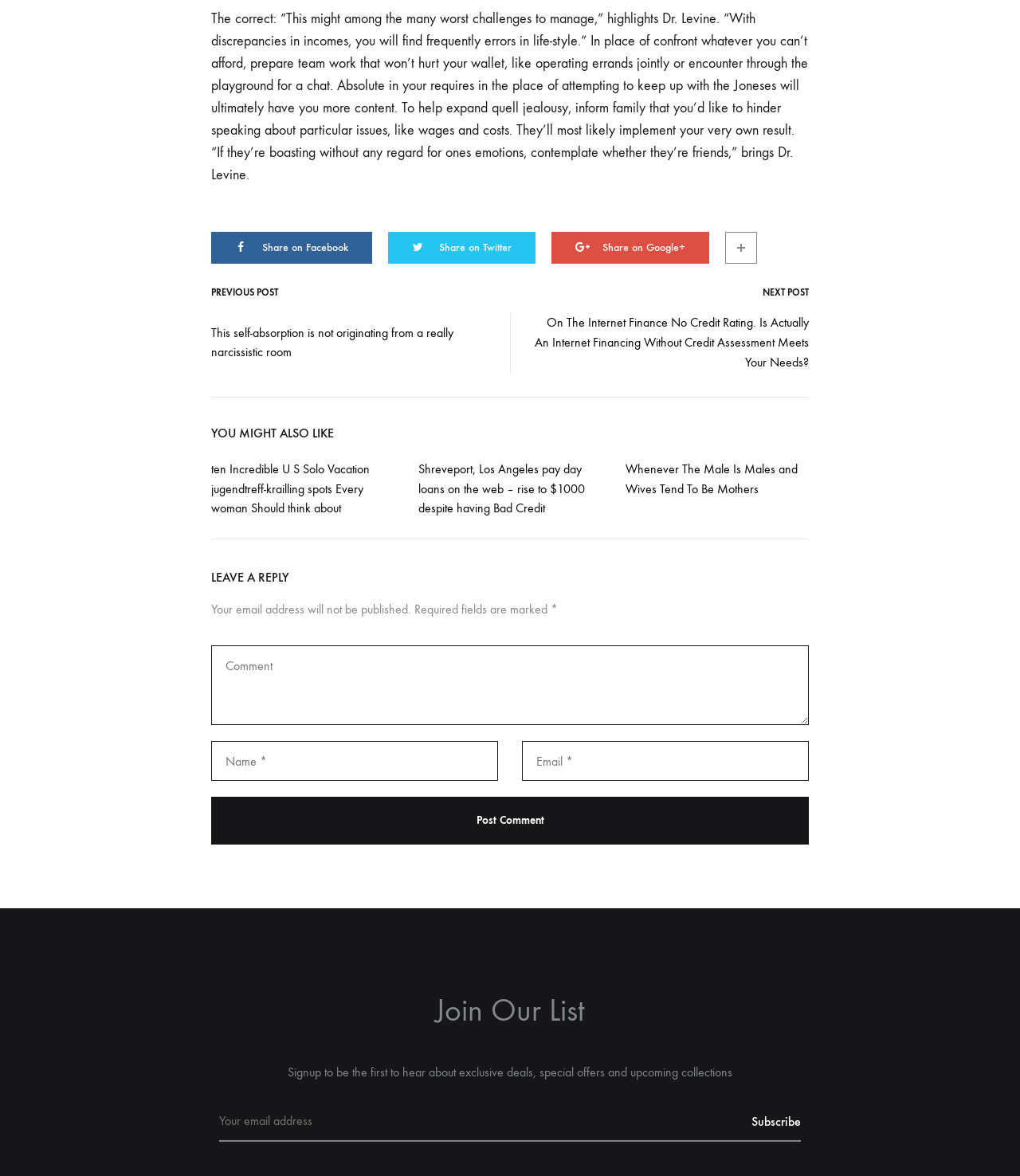What is the purpose of the links at the bottom of the page?
Can you offer a detailed and complete answer to this question?

The links at the bottom of the page, such as 'Share on Facebook', 'Share on Twitter', etc., are provided to allow users to share the article on various social media platforms.